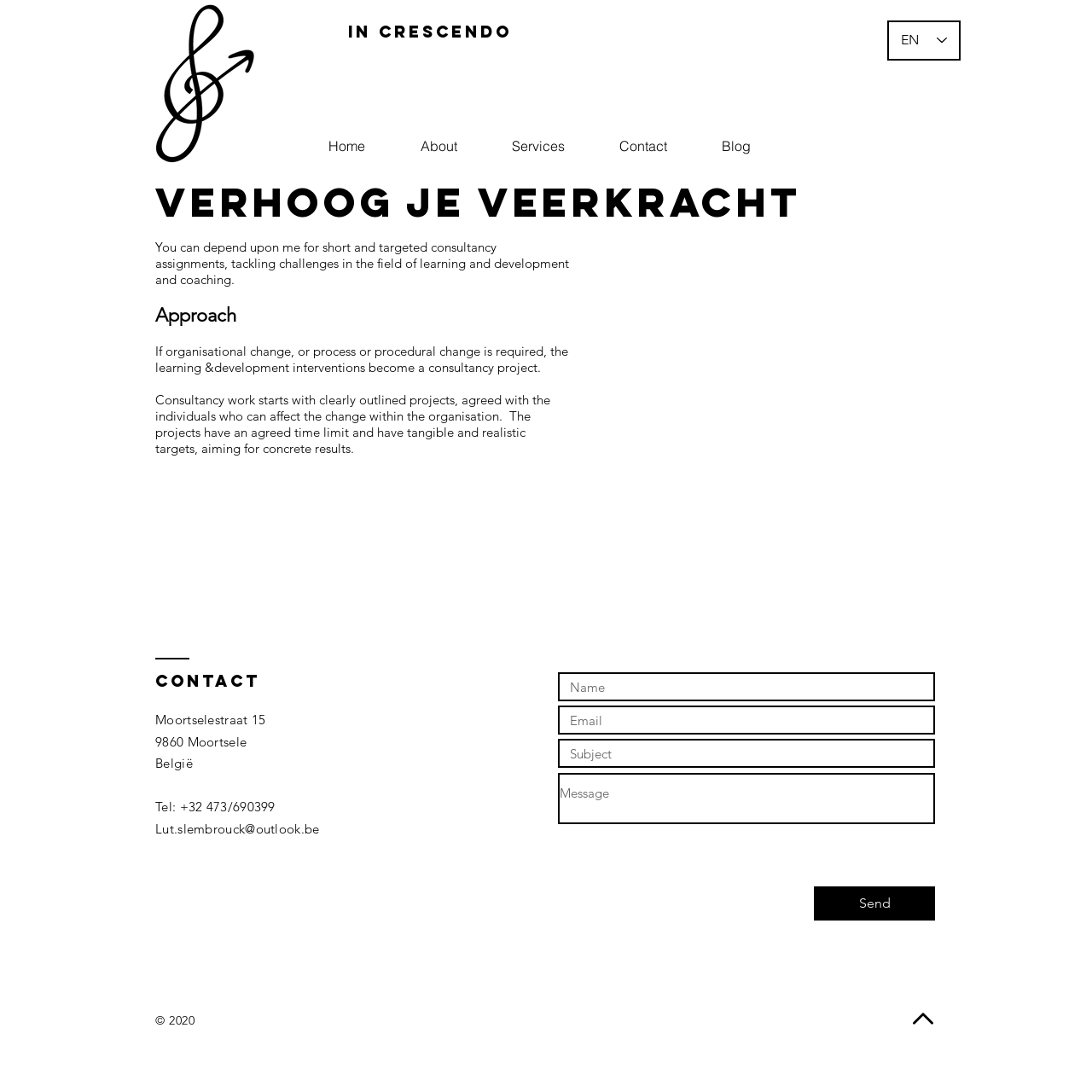Please answer the following question using a single word or phrase: 
What is the phone number of the consultancy?

+32 473/690399